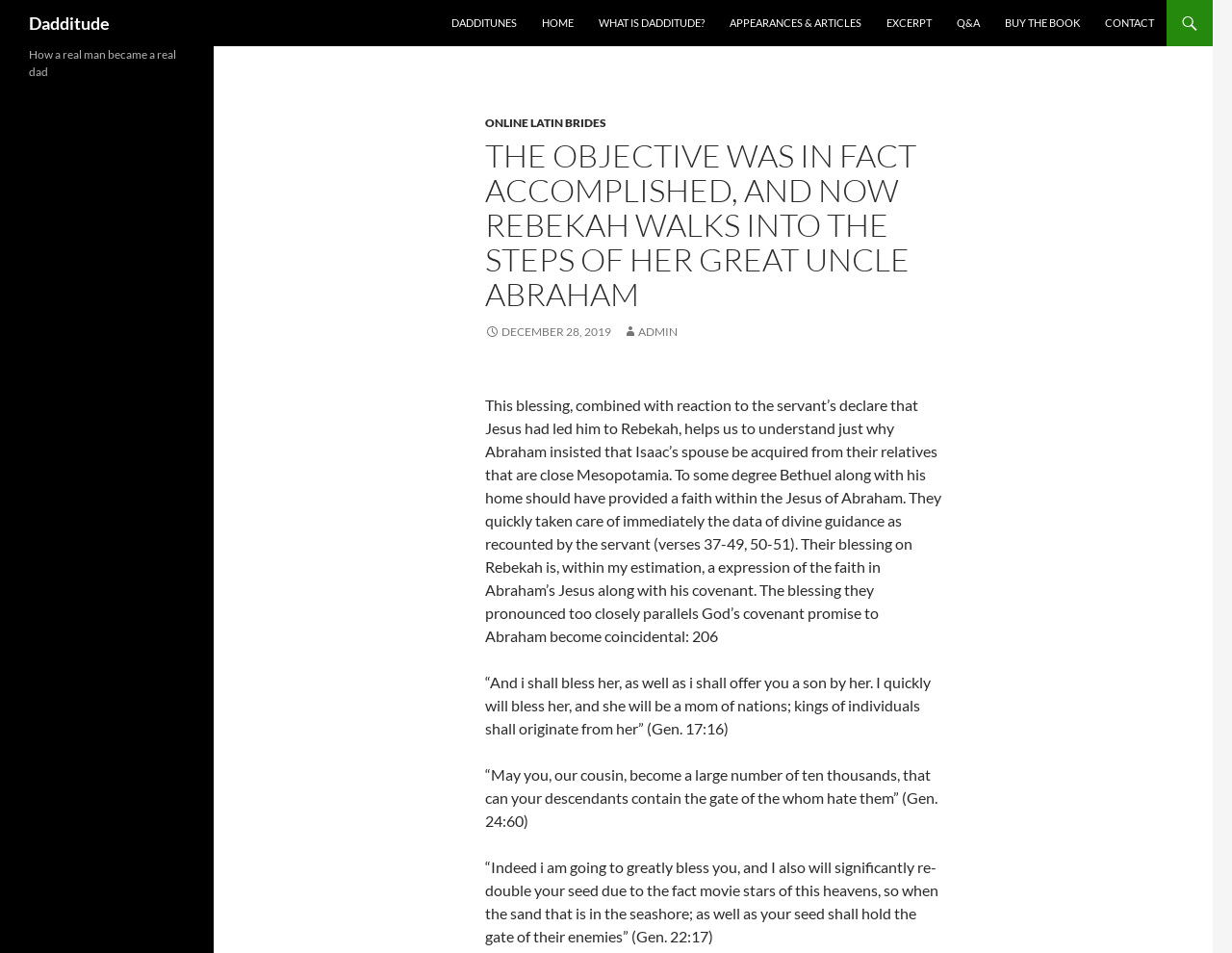Locate the bounding box coordinates of the element that should be clicked to execute the following instruction: "Click on the 'DADDITUNES' link".

[0.357, 0.0, 0.429, 0.048]